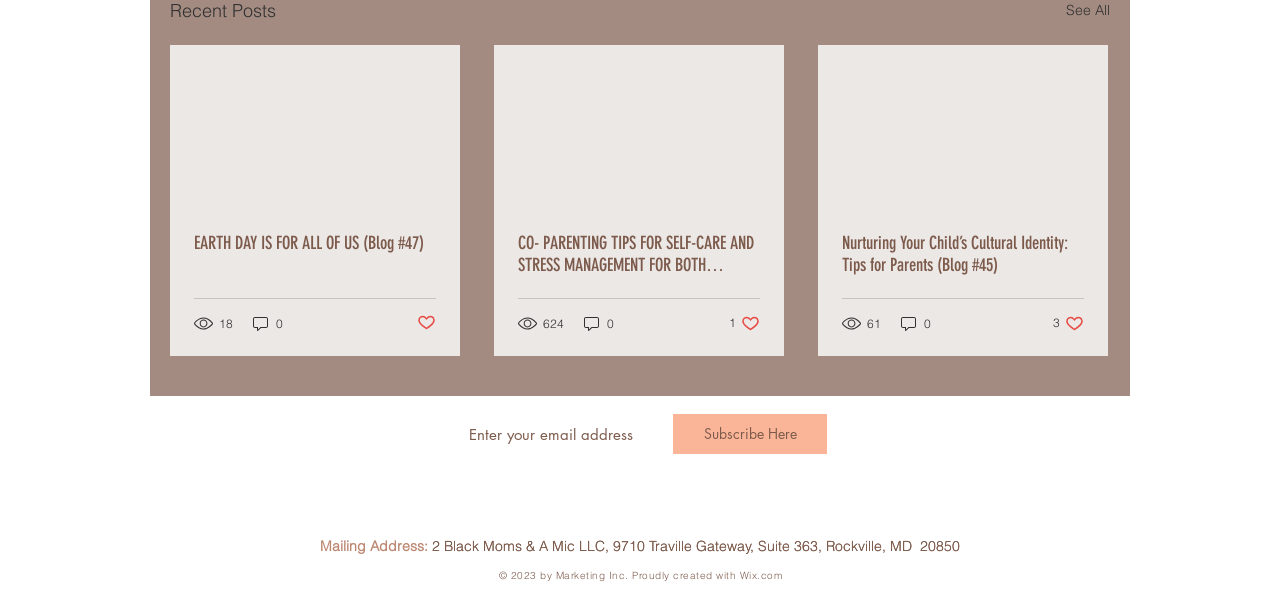Based on the element description: "Wix.com", identify the UI element and provide its bounding box coordinates. Use four float numbers between 0 and 1, [left, top, right, bottom].

[0.578, 0.938, 0.611, 0.959]